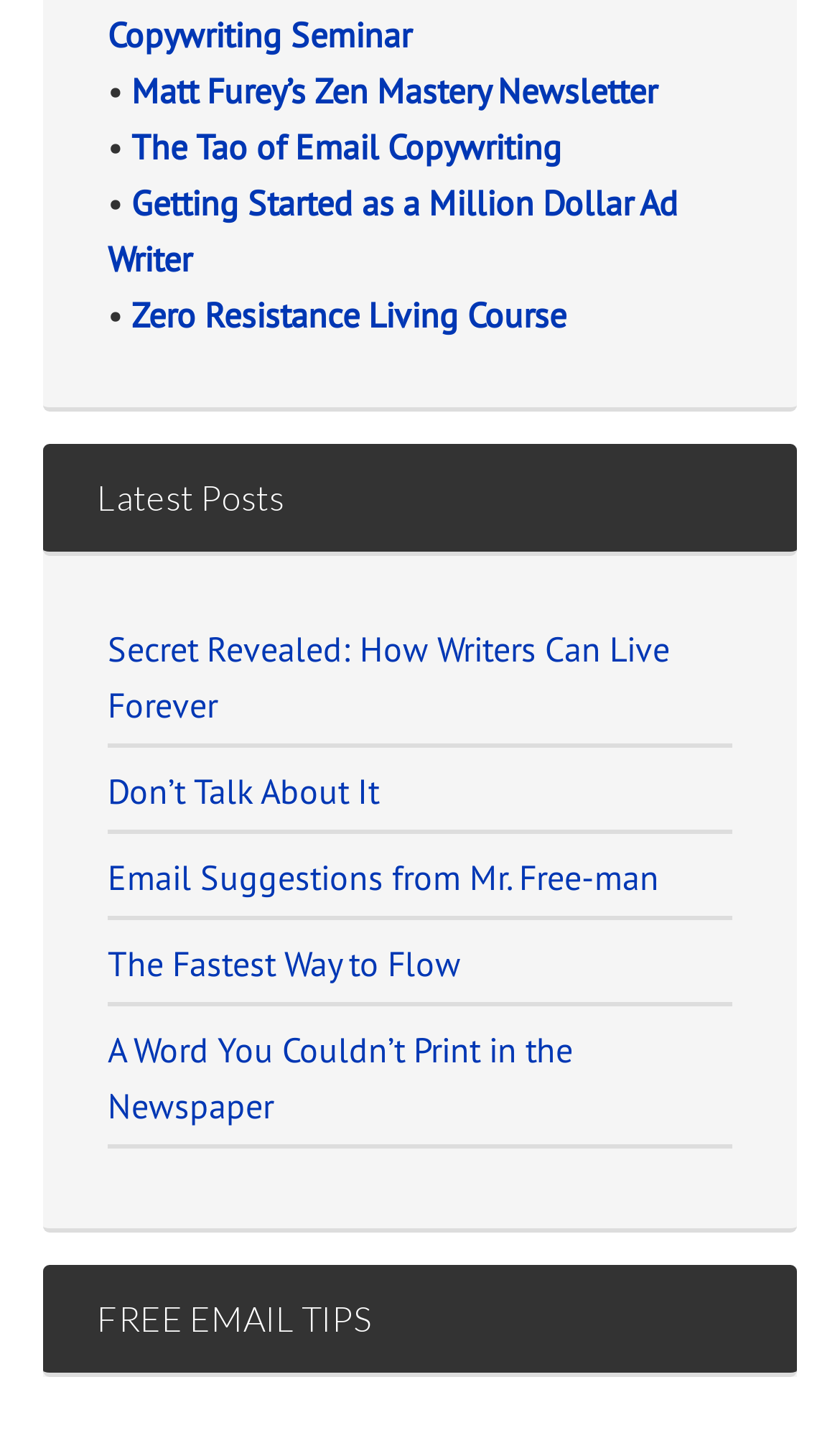Please provide the bounding box coordinates for the element that needs to be clicked to perform the following instruction: "Go back to top of the page". The coordinates should be given as four float numbers between 0 and 1, i.e., [left, top, right, bottom].

None